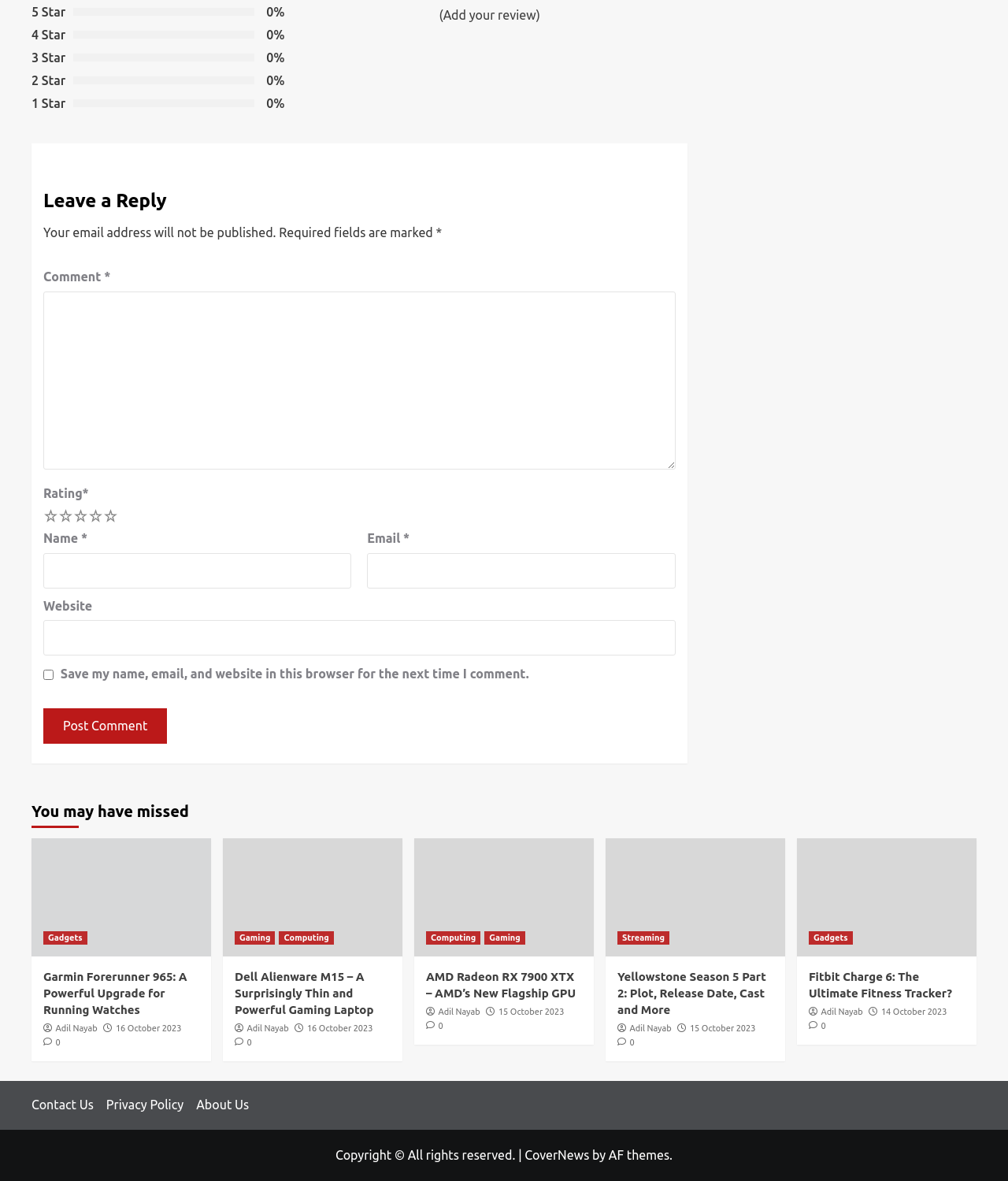Answer the question below with a single word or a brief phrase: 
How many articles are featured in the 'You may have missed' section?

4